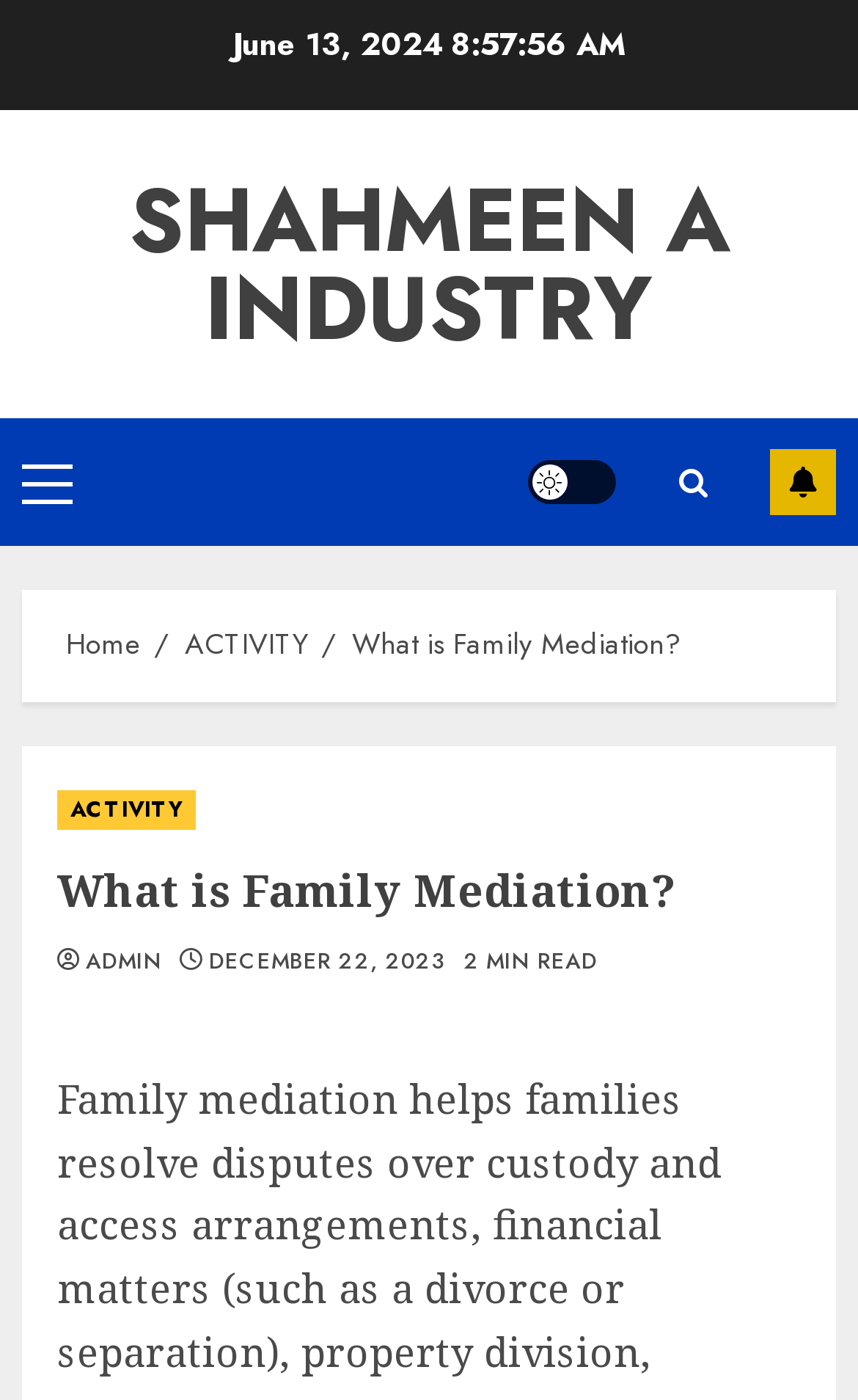What is the purpose of the button with a light/dark icon?
Provide a one-word or short-phrase answer based on the image.

Toggle light/dark mode